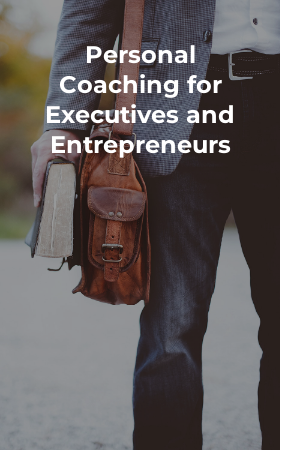What is the background of the image?
Look at the image and answer the question with a single word or phrase.

Warm and blurred